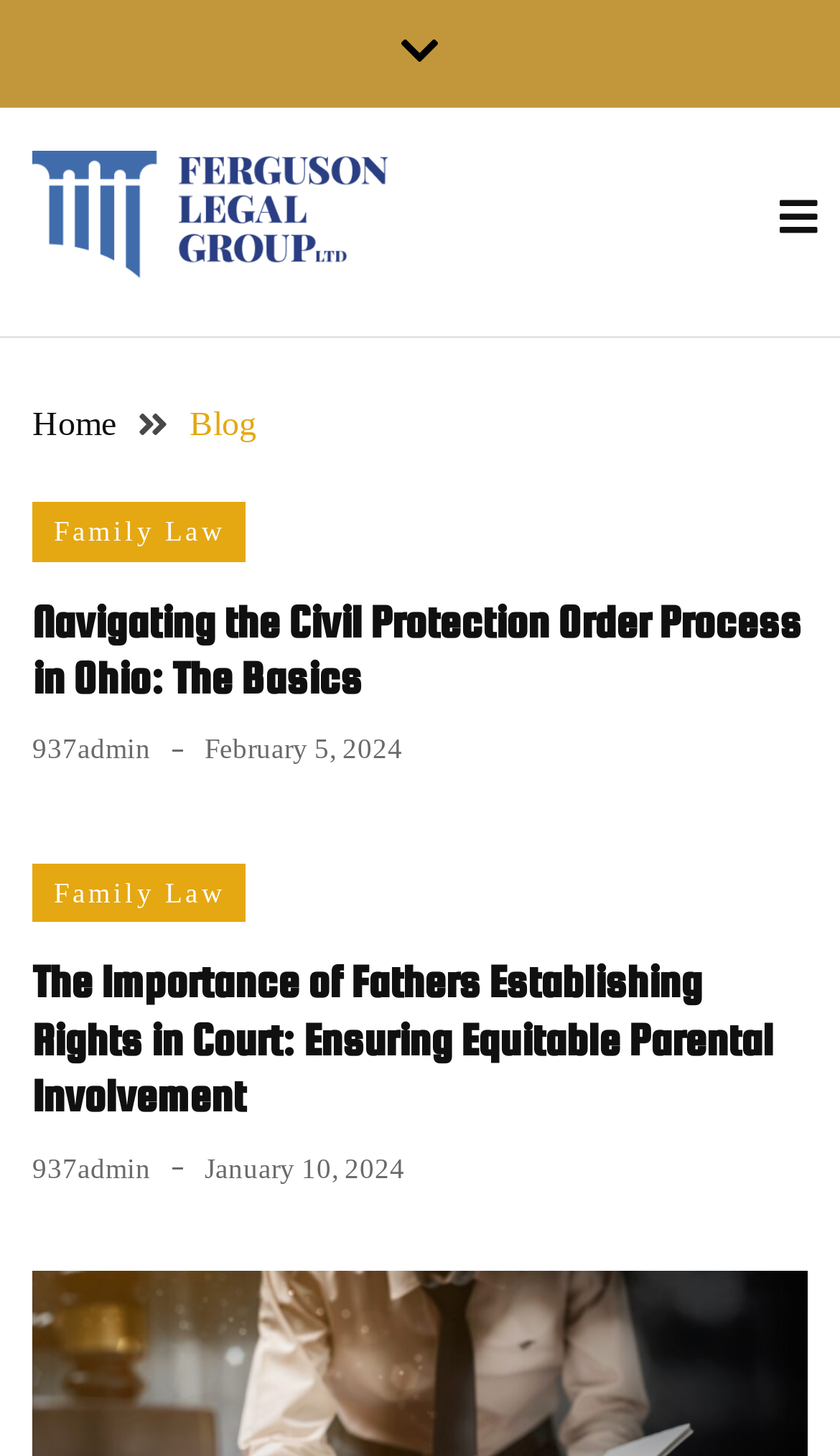Provide a single word or phrase answer to the question: 
How many articles are on this page?

2